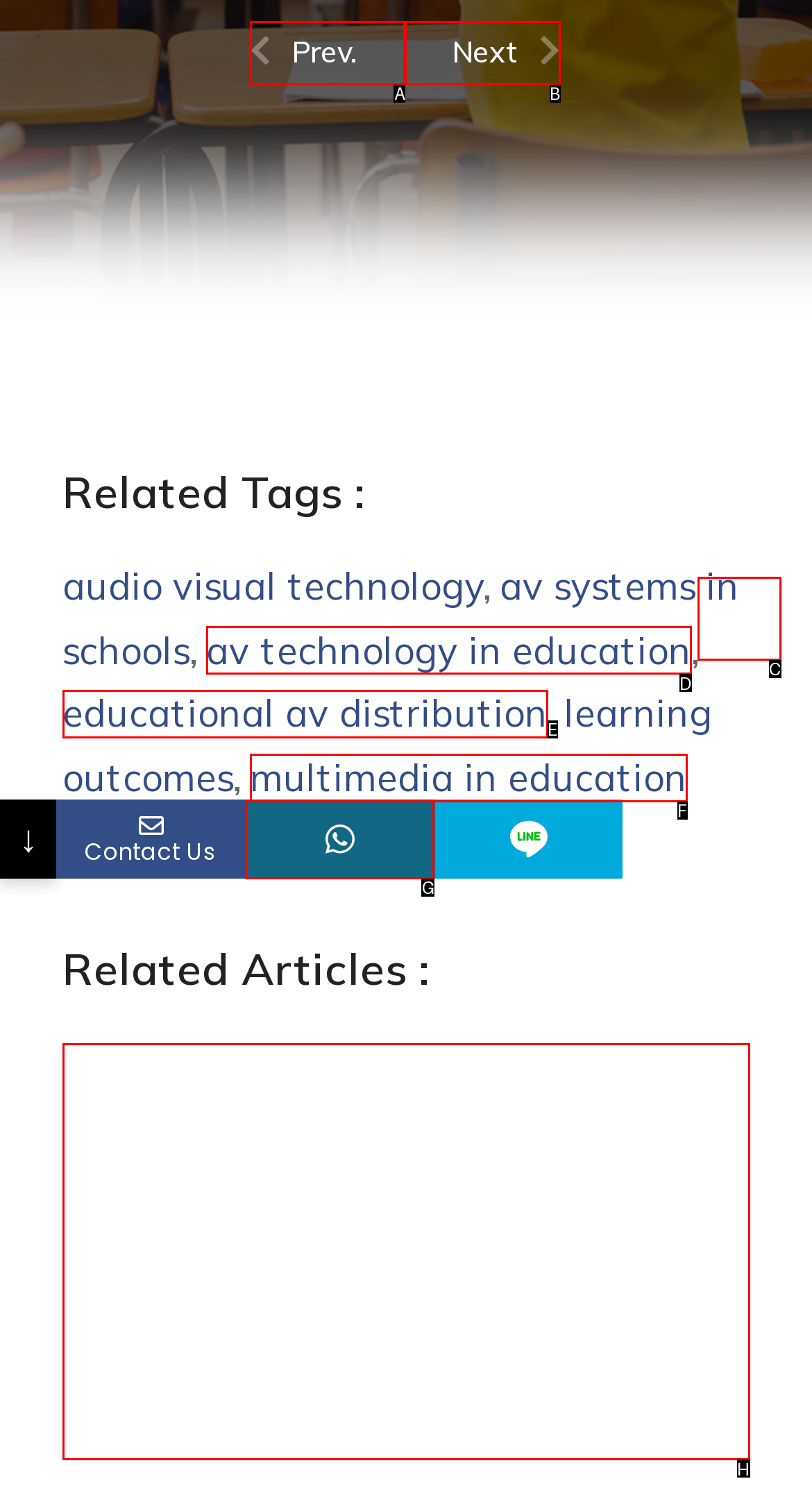Find the HTML element that corresponds to the description: NextNext. Indicate your selection by the letter of the appropriate option.

B